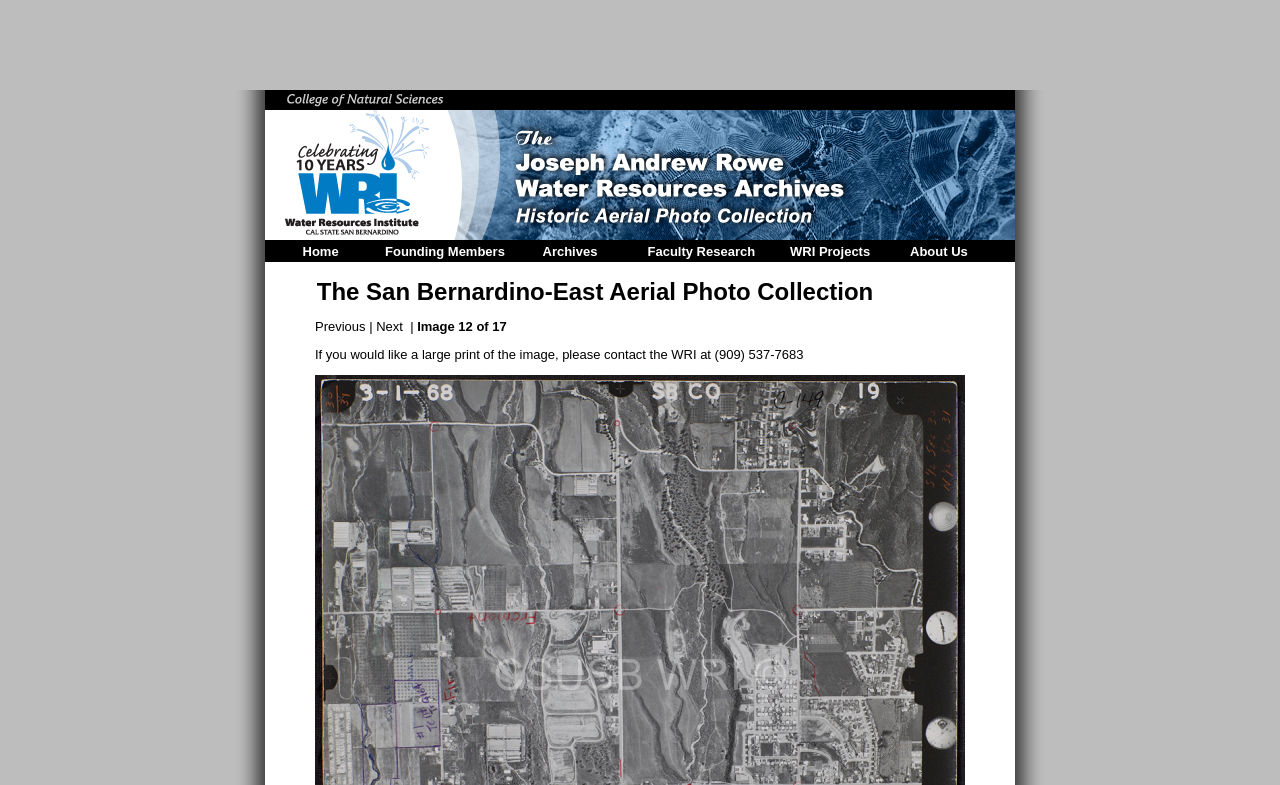Can you find the bounding box coordinates for the element to click on to achieve the instruction: "Contact the WRI for a large print of the image"?

[0.246, 0.442, 0.628, 0.461]